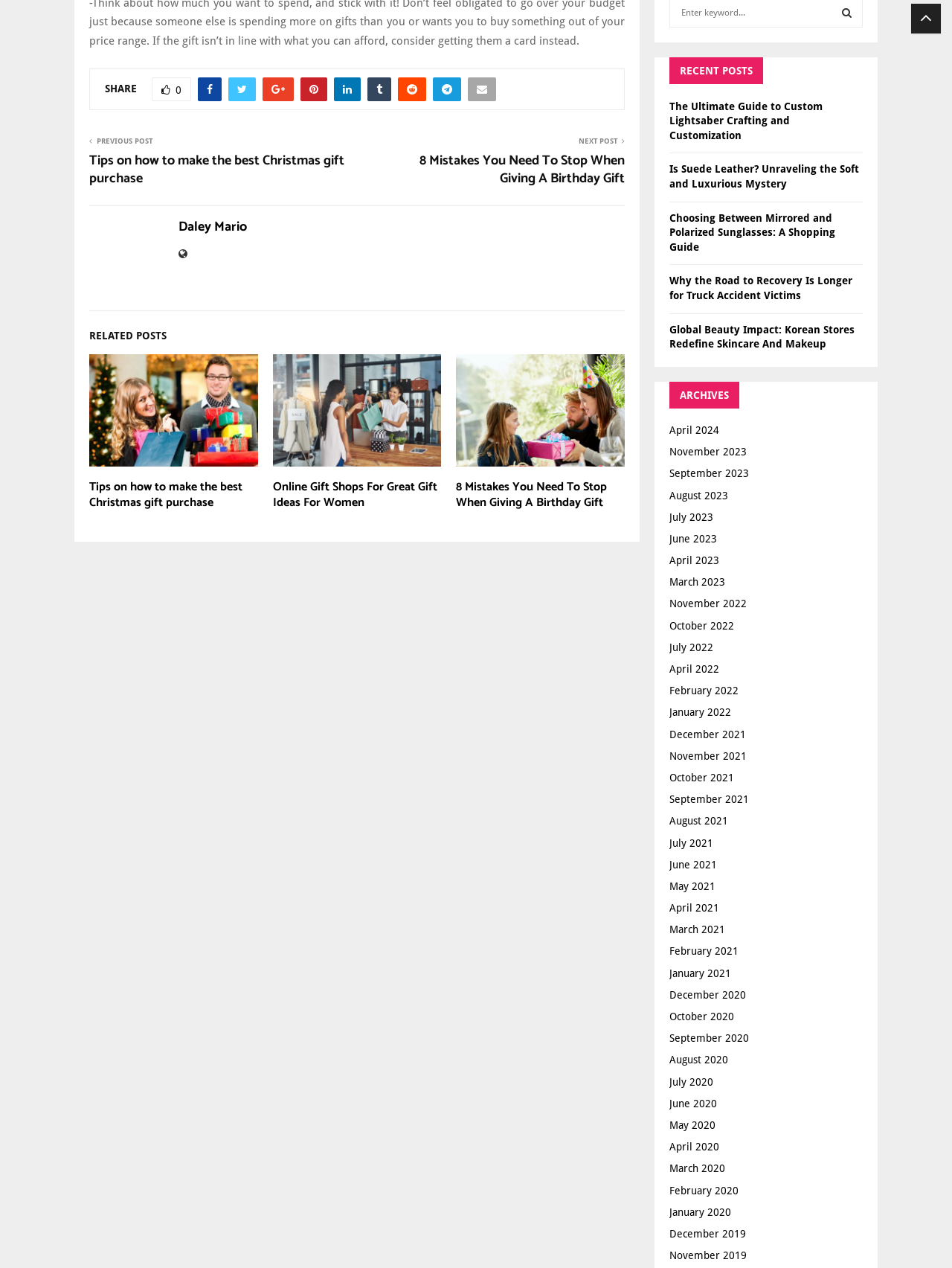What is the purpose of the links under 'ARCHIVES'?
Look at the image and provide a short answer using one word or a phrase.

To access past posts